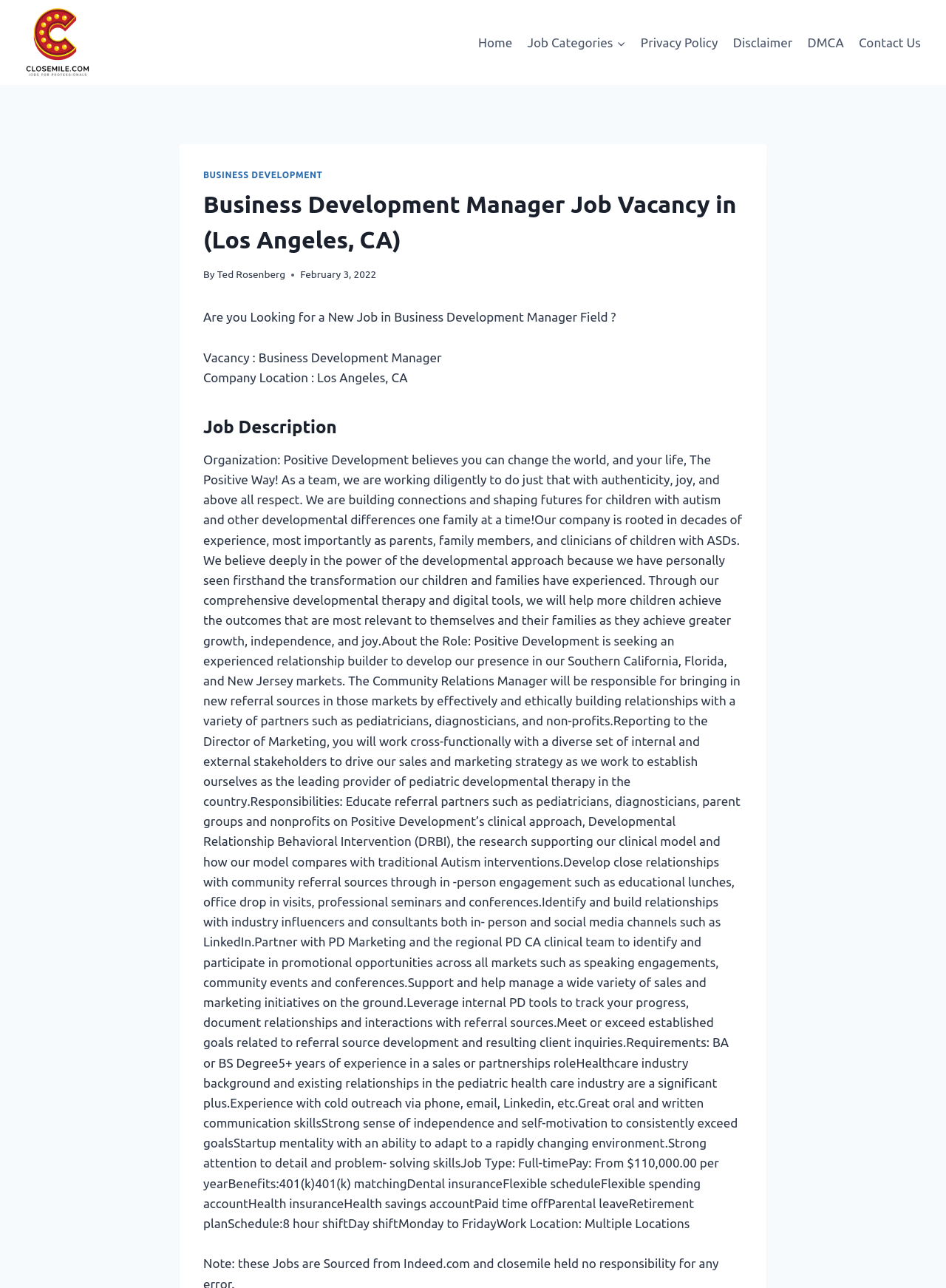Please provide a detailed answer to the question below based on the screenshot: 
What is the role of the Community Relations Manager?

I found the role of the Community Relations Manager by looking at the job description, which states that the manager will be responsible for 'bringing in new referral sources' and 'developing close relationships with community referral sources'.